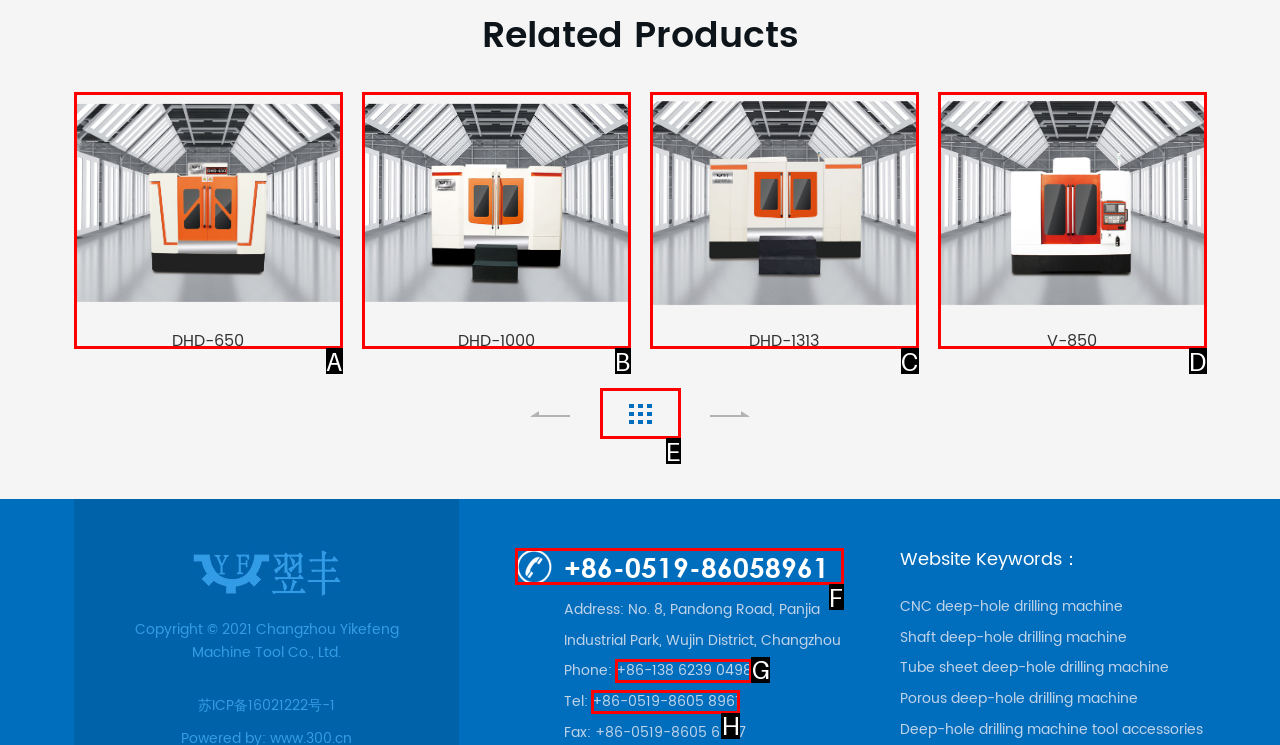Point out the option that best suits the description: DHD-1000
Indicate your answer with the letter of the selected choice.

B